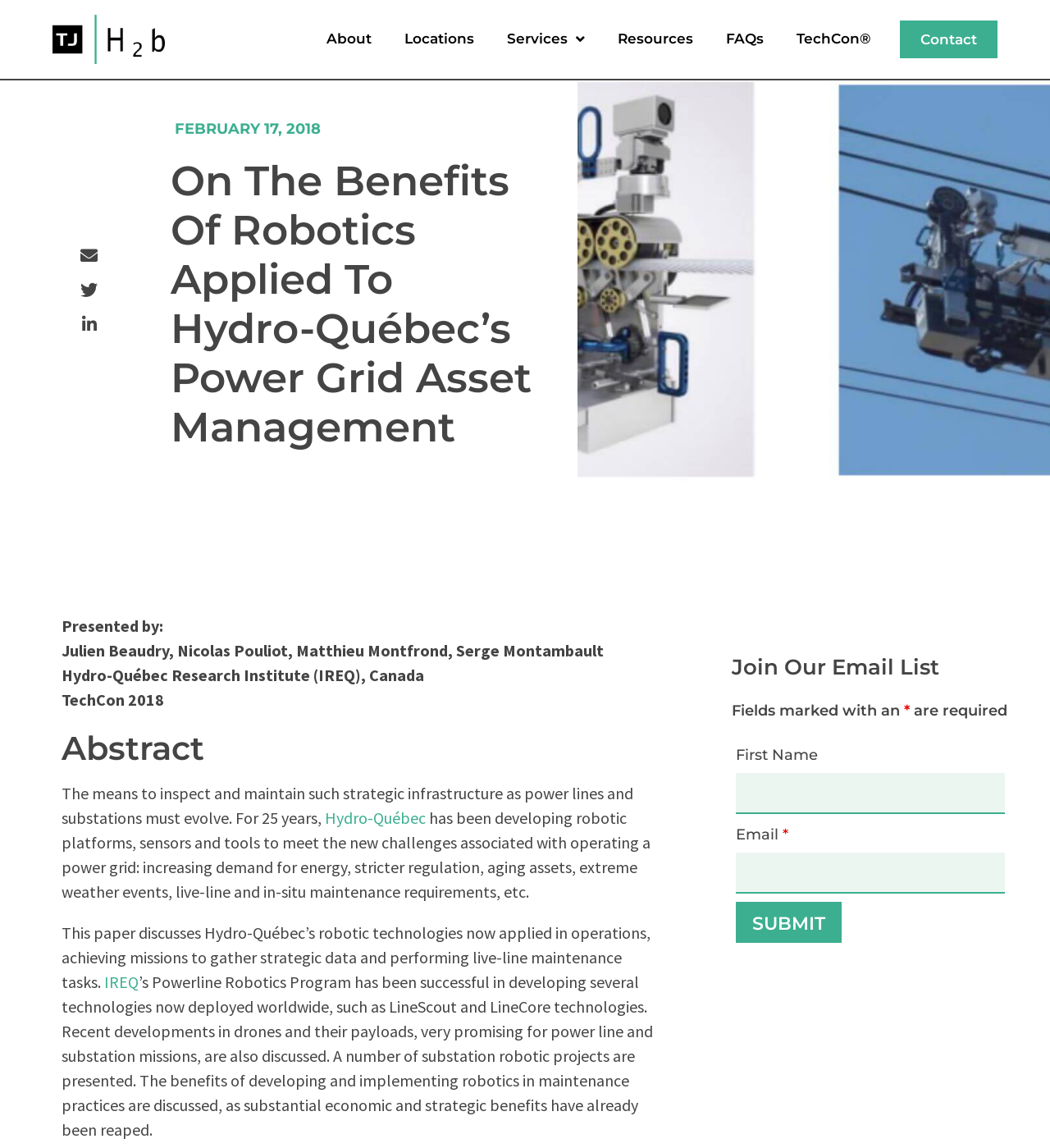Determine the bounding box for the UI element that matches this description: "Services".

[0.467, 0.016, 0.573, 0.053]